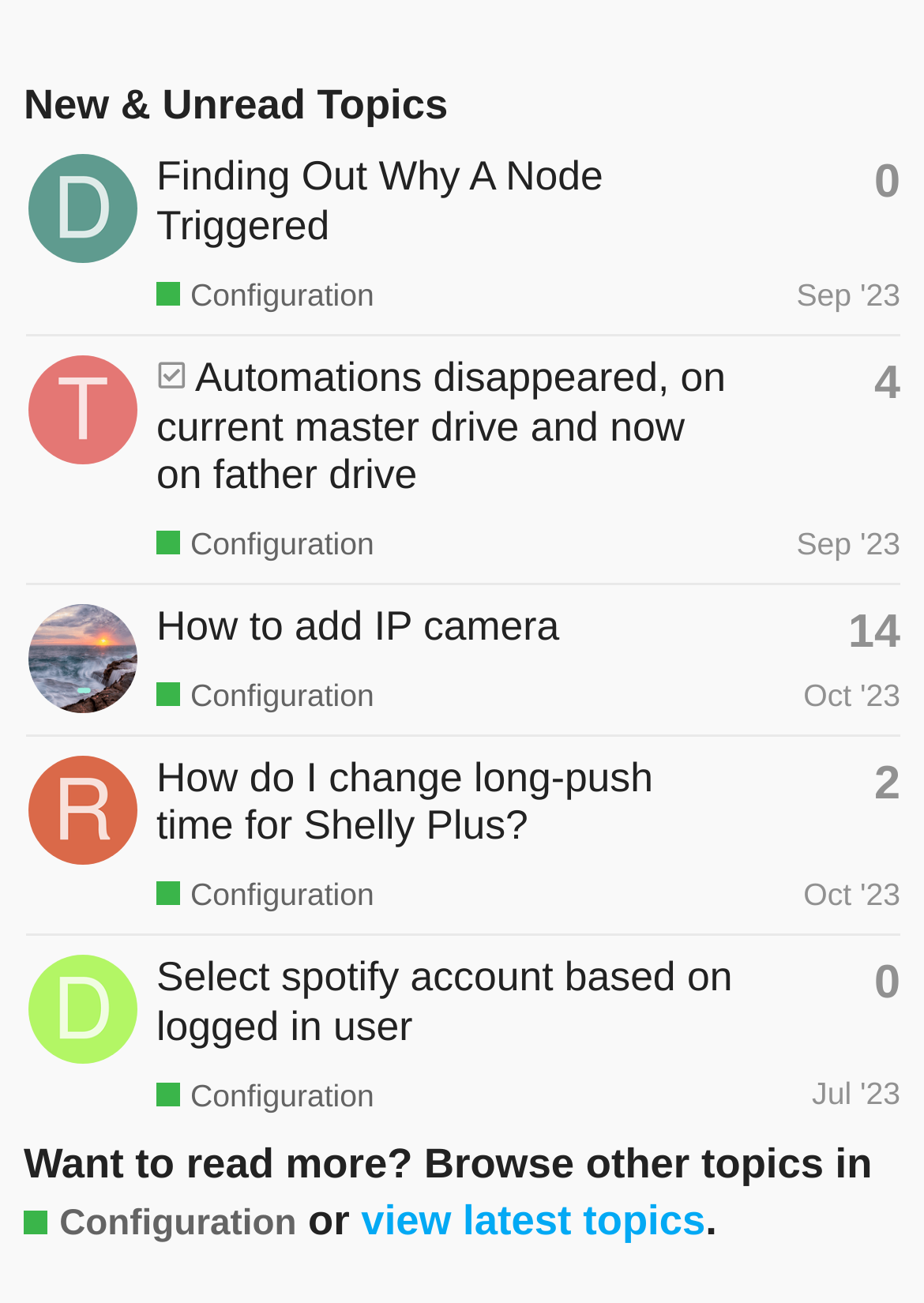Answer the question with a brief word or phrase:
What is the purpose of this webpage?

Displaying forum topics